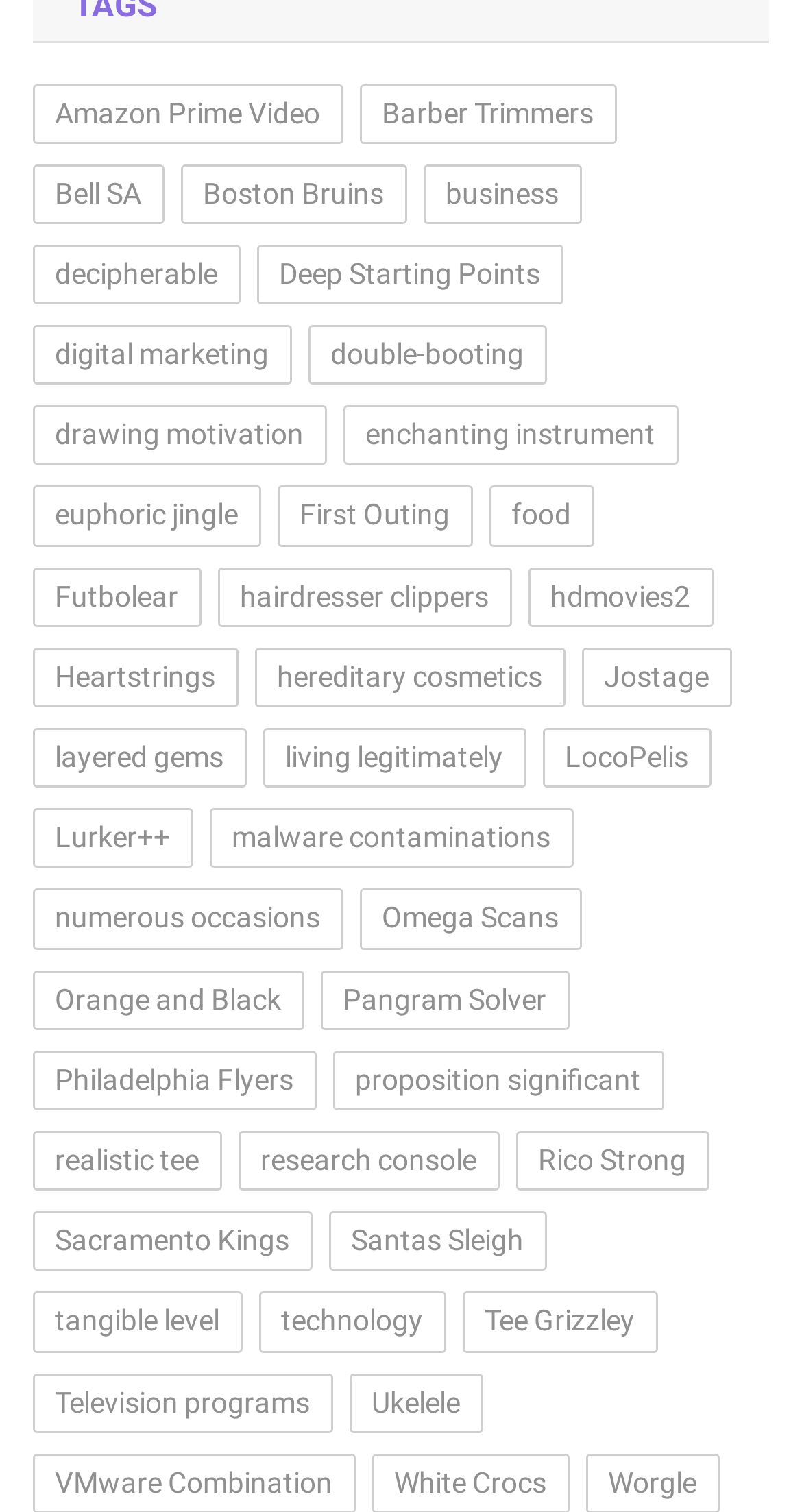Identify the bounding box coordinates necessary to click and complete the given instruction: "Visit the digital marketing page".

[0.04, 0.215, 0.363, 0.255]